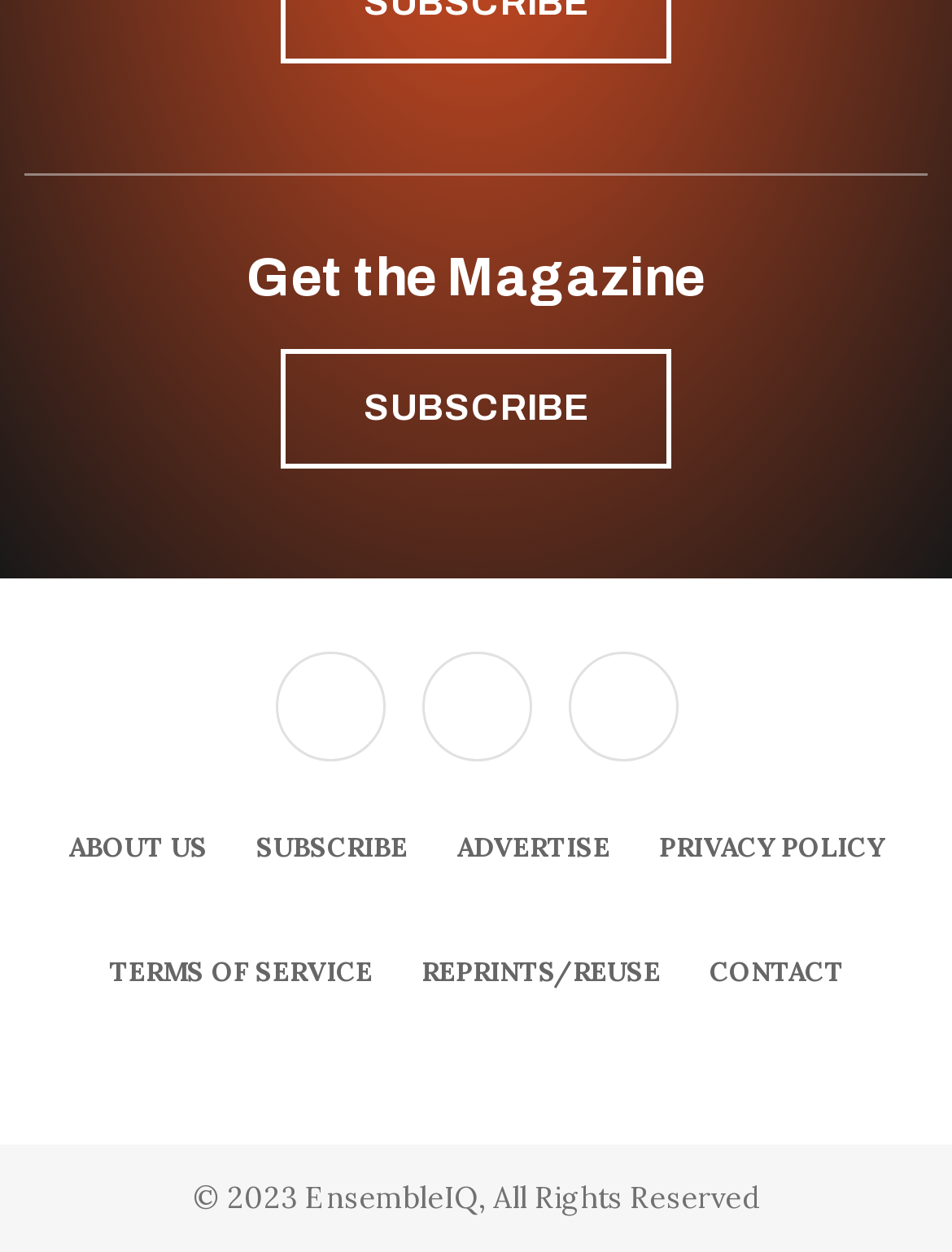From the webpage screenshot, identify the region described by About Us. Provide the bounding box coordinates as (top-left x, top-left y, bottom-right x, bottom-right y), with each value being a floating point number between 0 and 1.

[0.046, 0.628, 0.244, 0.728]